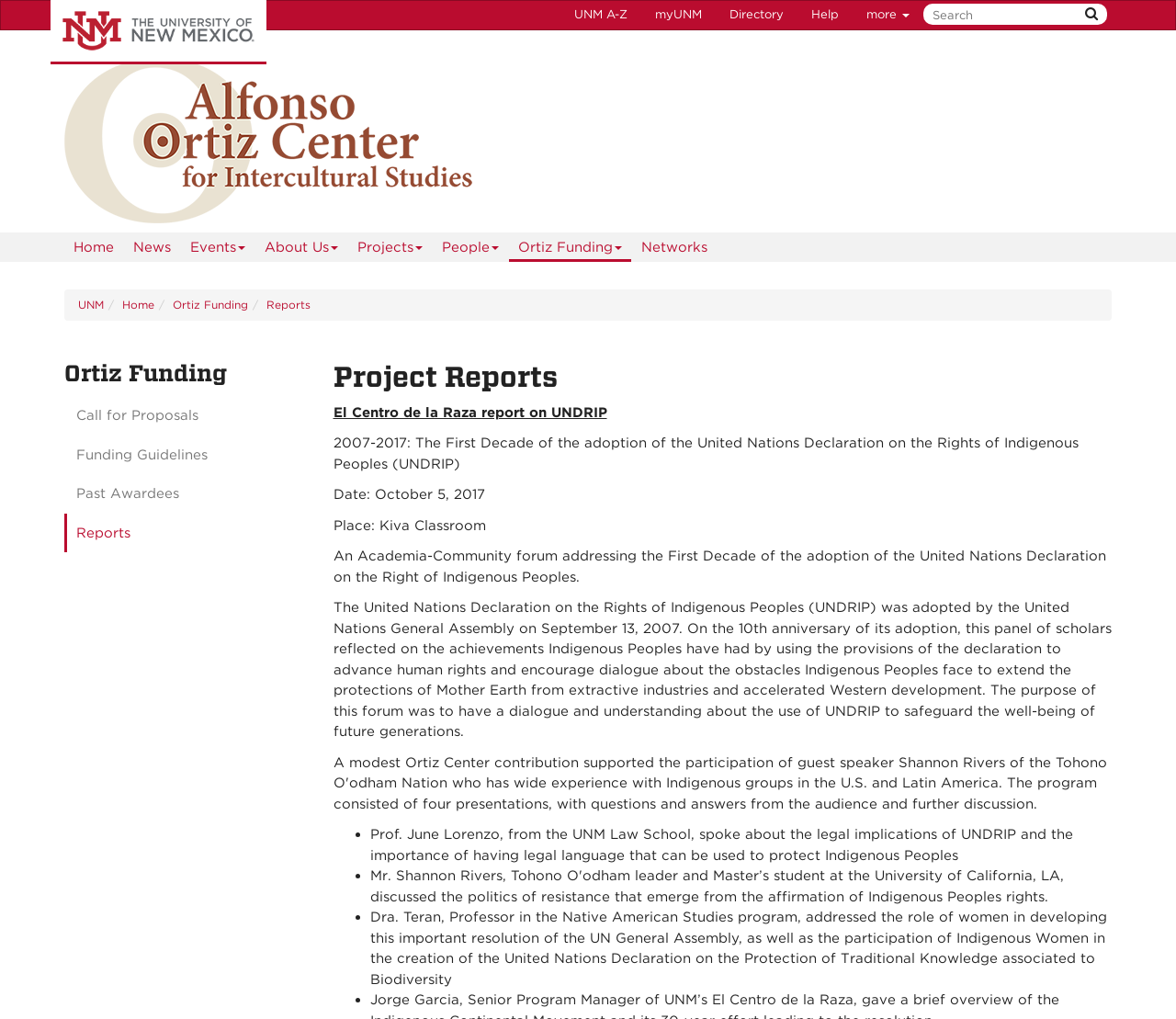Pinpoint the bounding box coordinates of the clickable element needed to complete the instruction: "read about the El Centro de la Raza report". The coordinates should be provided as four float numbers between 0 and 1: [left, top, right, bottom].

[0.283, 0.396, 0.516, 0.413]